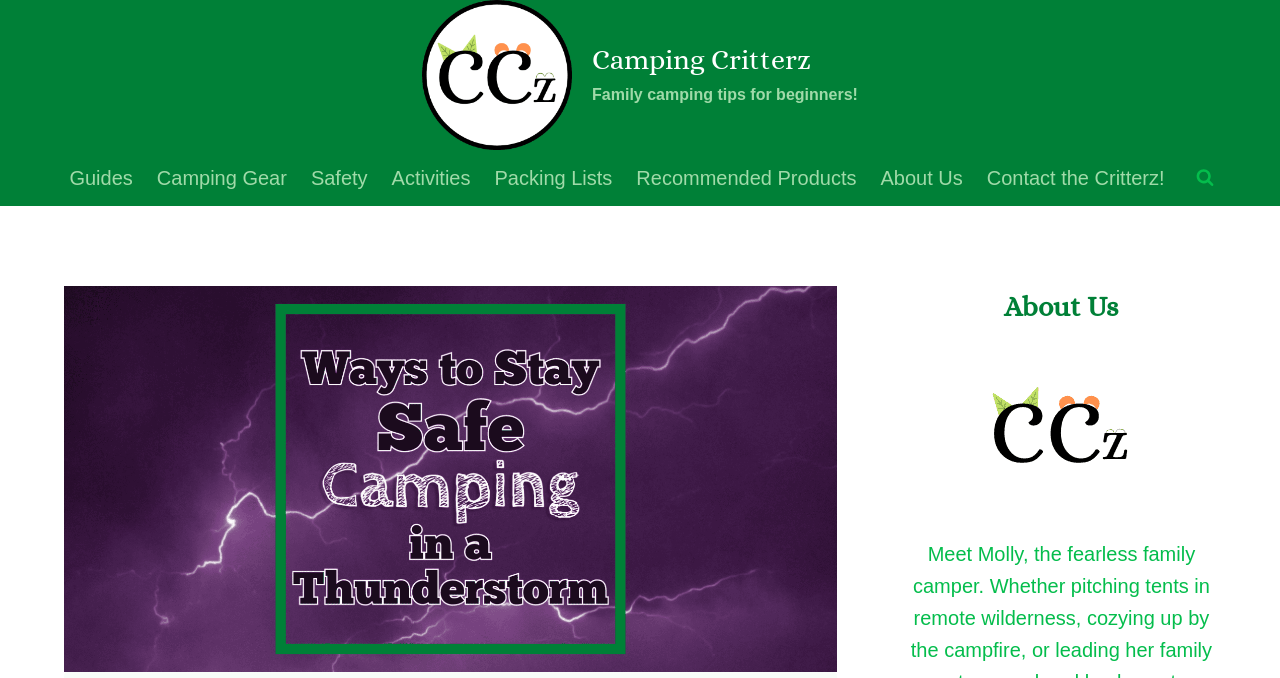Using the details in the image, give a detailed response to the question below:
What are the main categories in the navigation menu?

The main categories in the navigation menu are 'Guides', 'Camping Gear', 'Safety', 'Activities', 'Packing Lists', 'Recommended Products', and 'About Us', which are links located in the primary navigation section with bounding box coordinates of [0.045, 0.221, 0.919, 0.304].